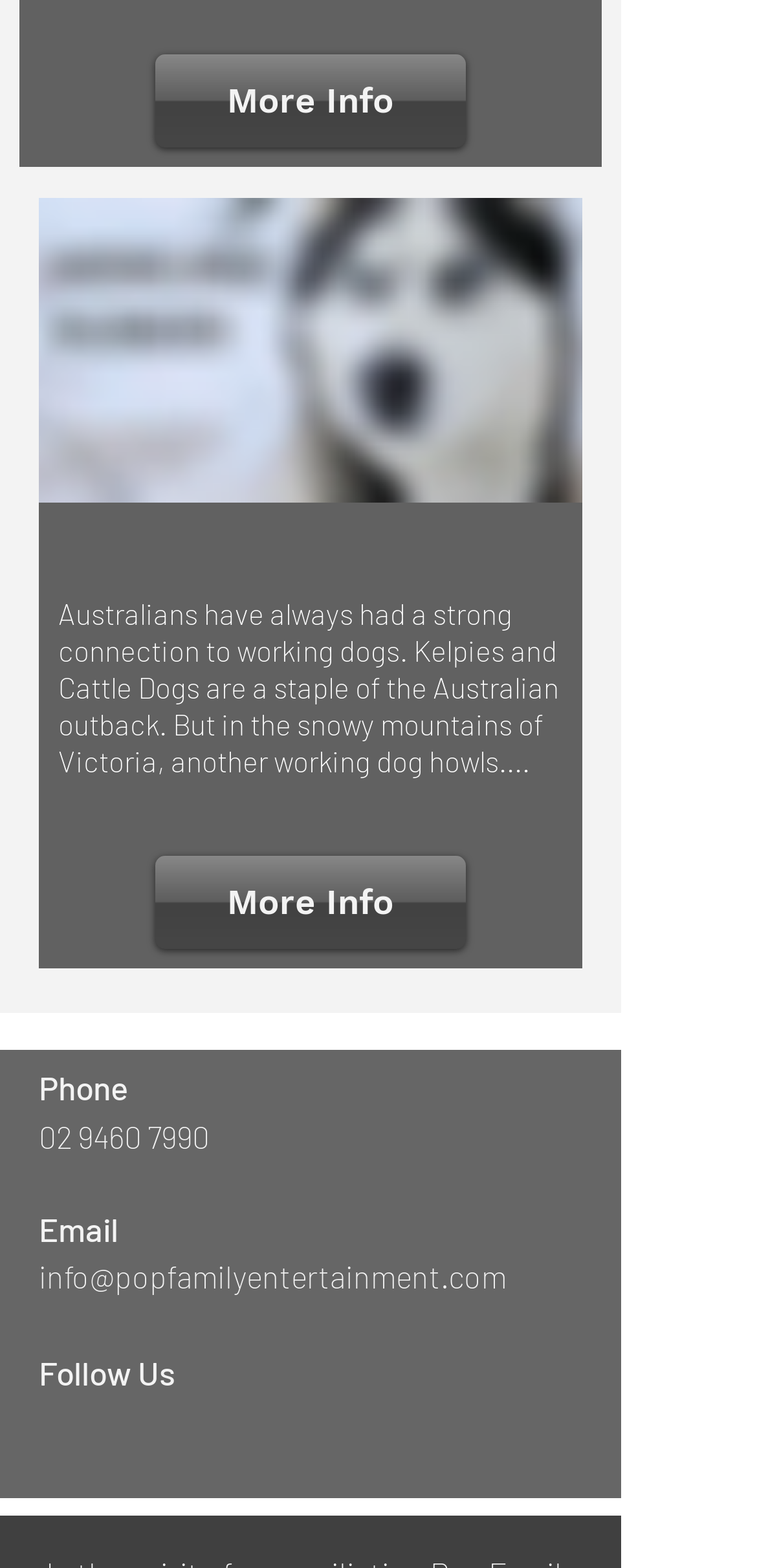Can you find the bounding box coordinates of the area I should click to execute the following instruction: "Send an email to 'info@popfamilyentertainment.com'"?

[0.051, 0.802, 0.669, 0.826]